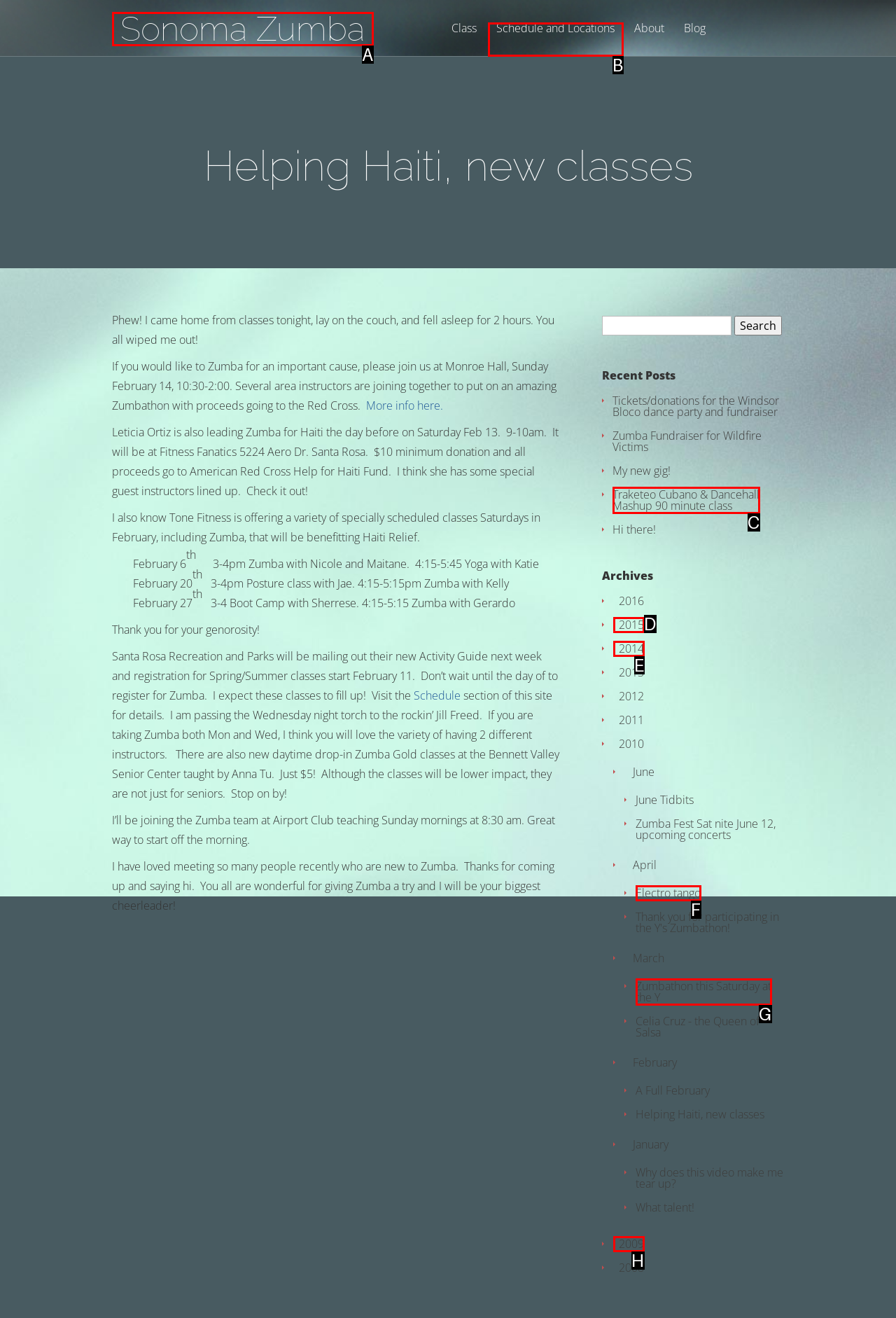Identify which HTML element matches the description: 2014. Answer with the correct option's letter.

E